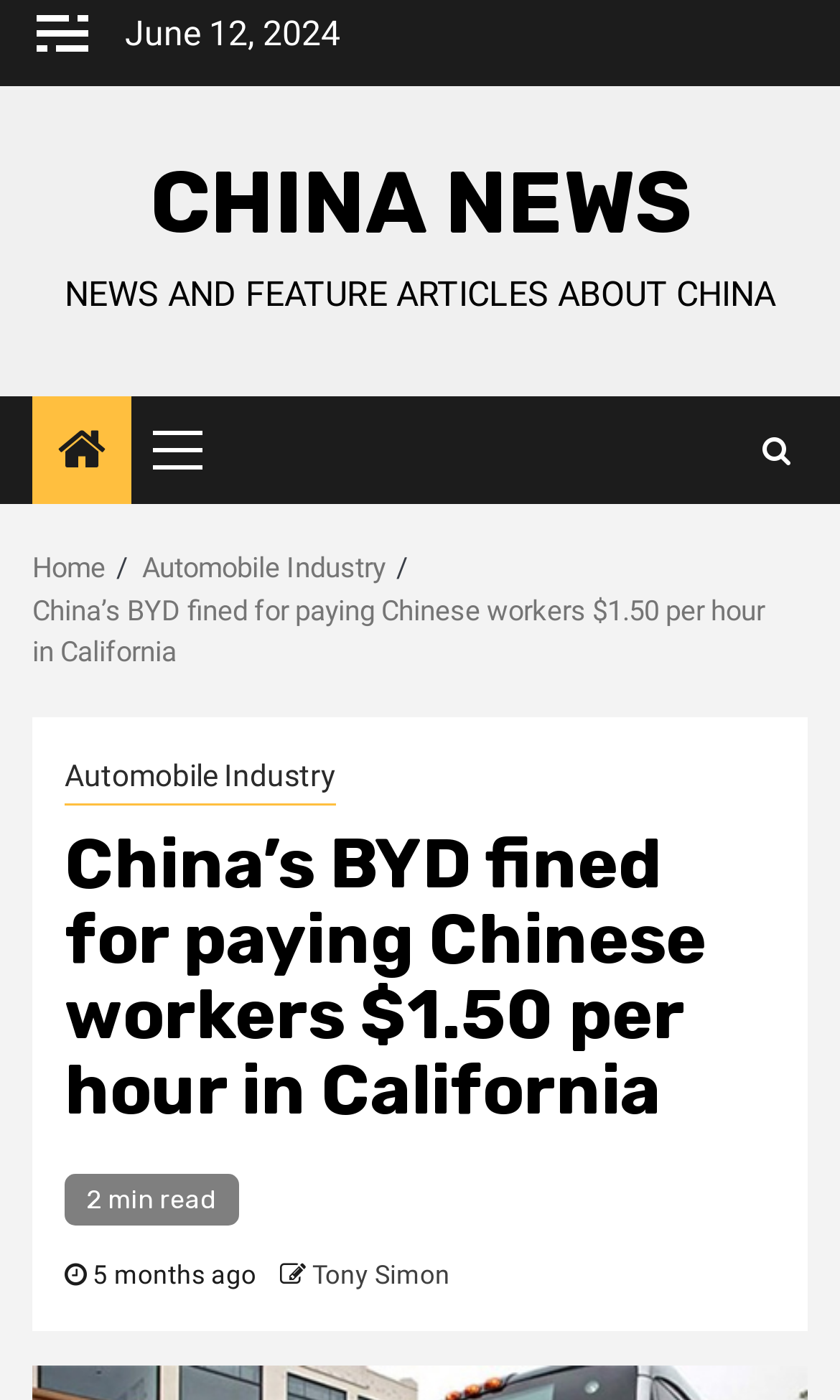Explain the webpage's layout and main content in detail.

The webpage appears to be a news article about China's BYD company being fined for paying Chinese workers $1.50 per hour in California. At the top left of the page, there is a button and a date "June 12, 2024" displayed. Below the date, there is a link to "CHINA NEWS" and a brief description "NEWS AND FEATURE ARTICLES ABOUT CHINA". 

On the top right, there is a link with an icon, a button labeled "Primary Menu", and another link with an icon. Below these elements, there is a navigation section labeled "Breadcrumbs" which contains links to "Home", "Automobile Industry", and the current article title "China’s BYD fined for paying Chinese workers $1.50 per hour in California". 

The main content of the article starts with a heading that repeats the article title, followed by a "2 min read" indicator and the article's publication time "5 months ago". The author's name "Tony Simon" is also displayed.